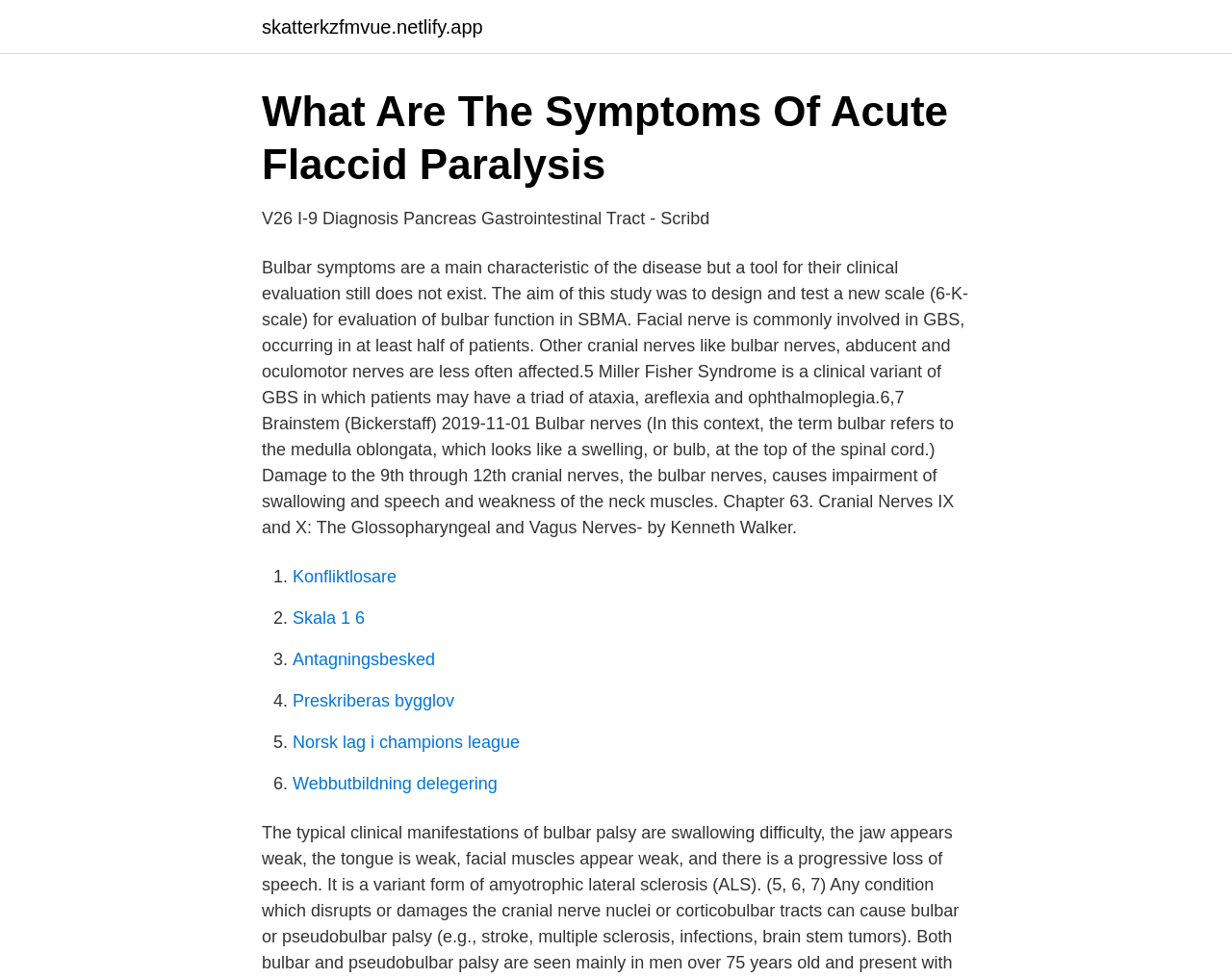Locate the bounding box coordinates of the clickable element to fulfill the following instruction: "Contact us". Provide the coordinates as four float numbers between 0 and 1 in the format [left, top, right, bottom].

None